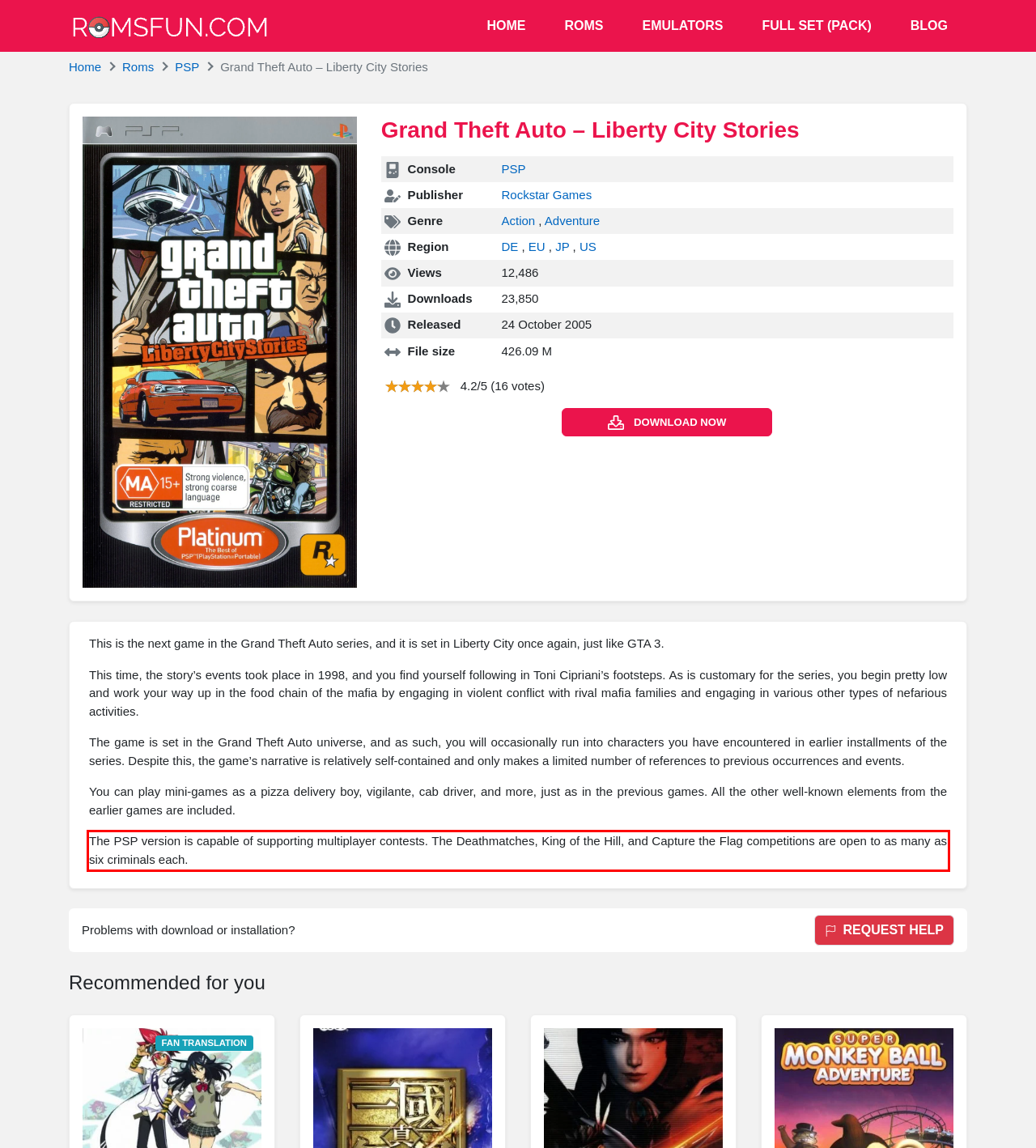Using the provided screenshot of a webpage, recognize and generate the text found within the red rectangle bounding box.

The PSP version is capable of supporting multiplayer contests. The Deathmatches, King of the Hill, and Capture the Flag competitions are open to as many as six criminals each.